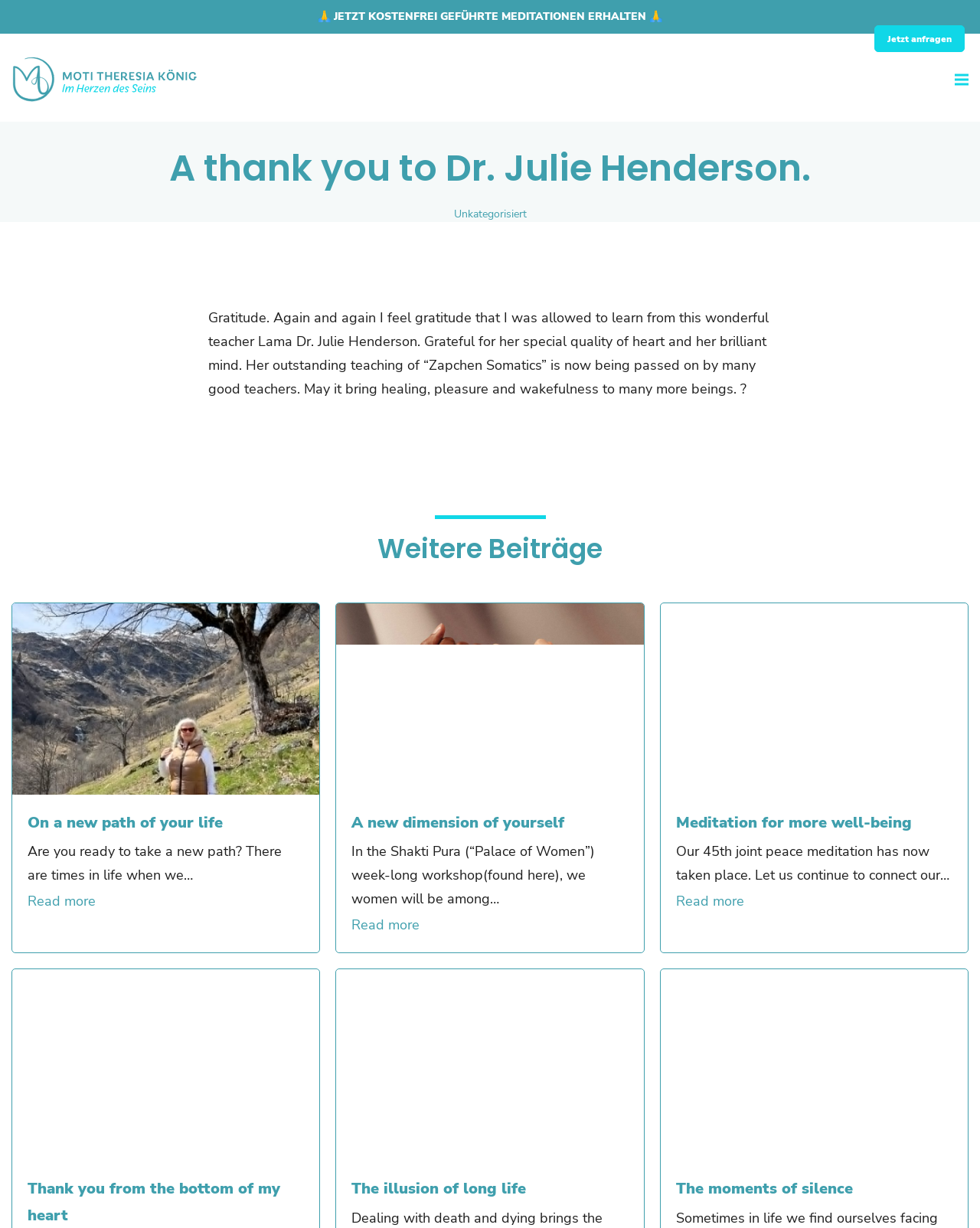Answer the question with a single word or phrase: 
How many articles are there on the webpage?

3